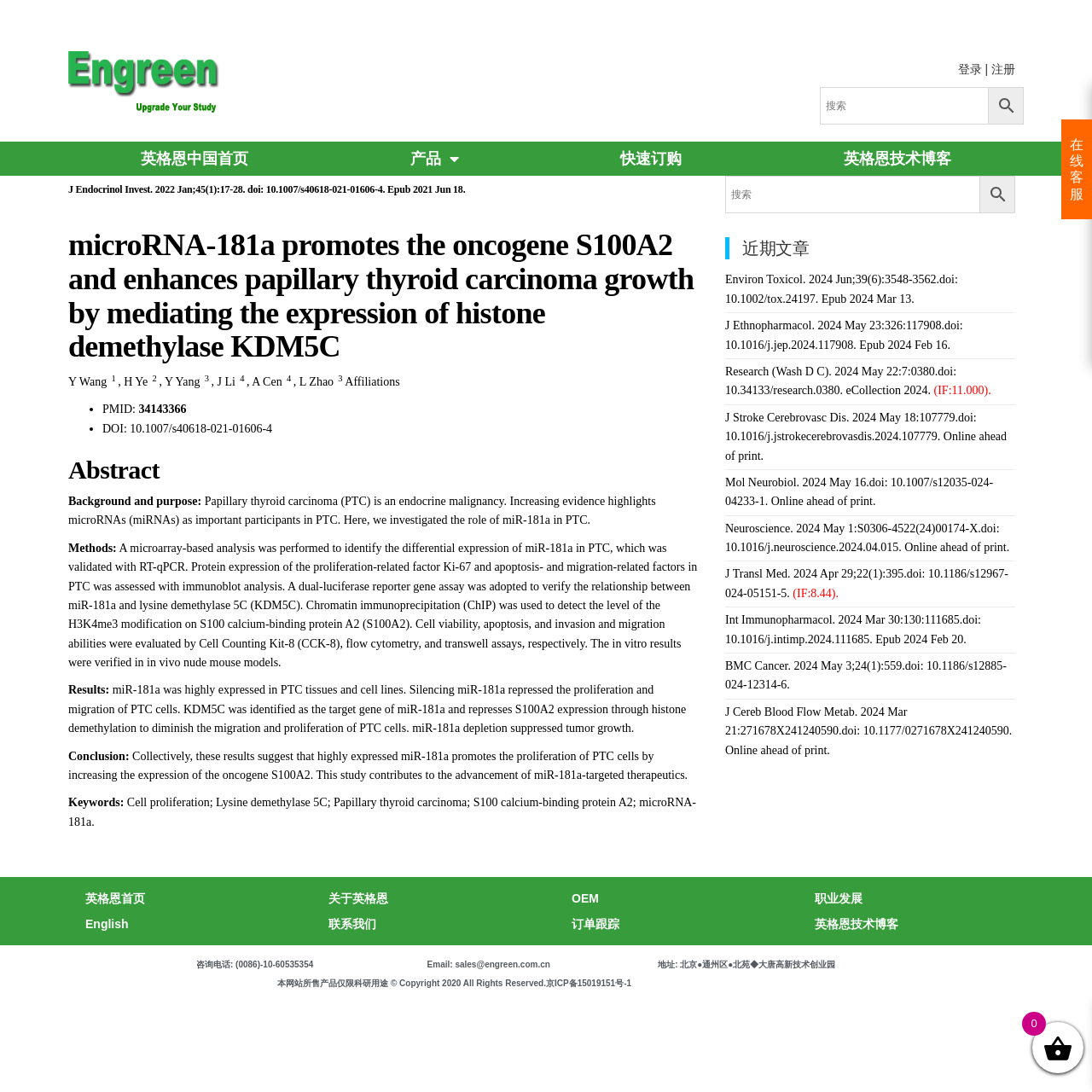What is the affiliation of the authors?
From the screenshot, supply a one-word or short-phrase answer.

Not specified